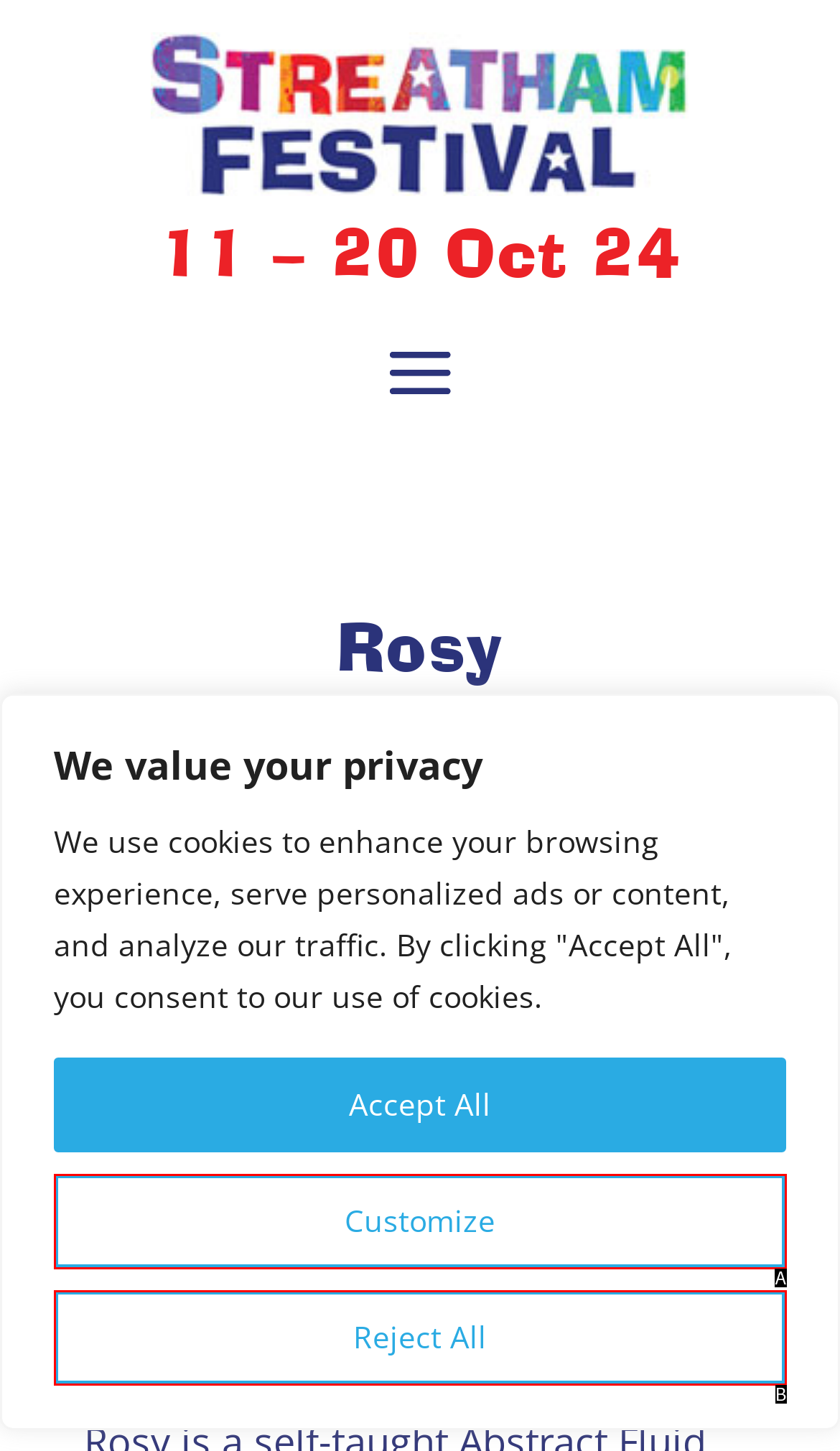Choose the option that best matches the element: Customize
Respond with the letter of the correct option.

A